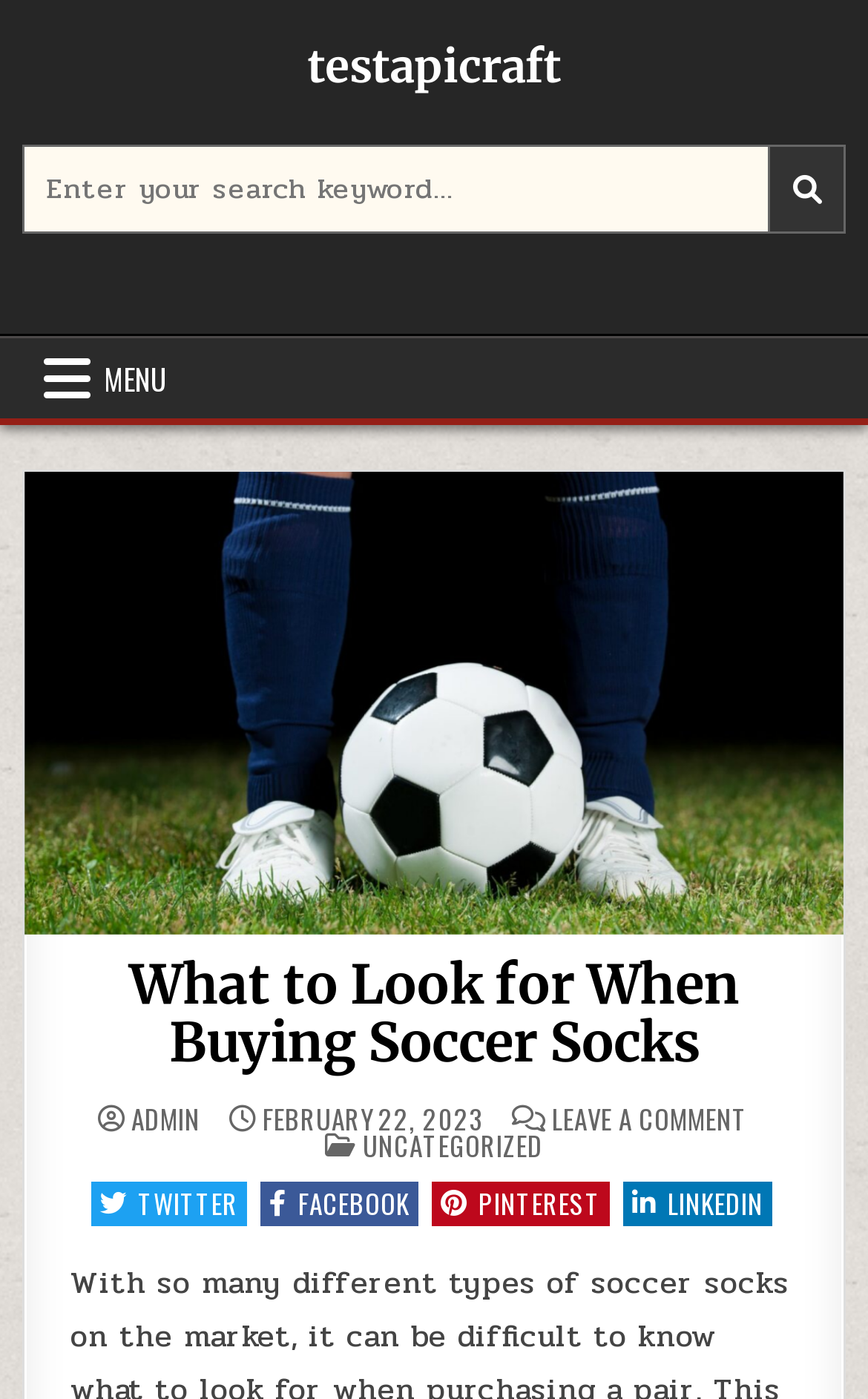Please identify the coordinates of the bounding box for the clickable region that will accomplish this instruction: "Read the article about what to look for when buying soccer socks".

[0.149, 0.678, 0.851, 0.77]